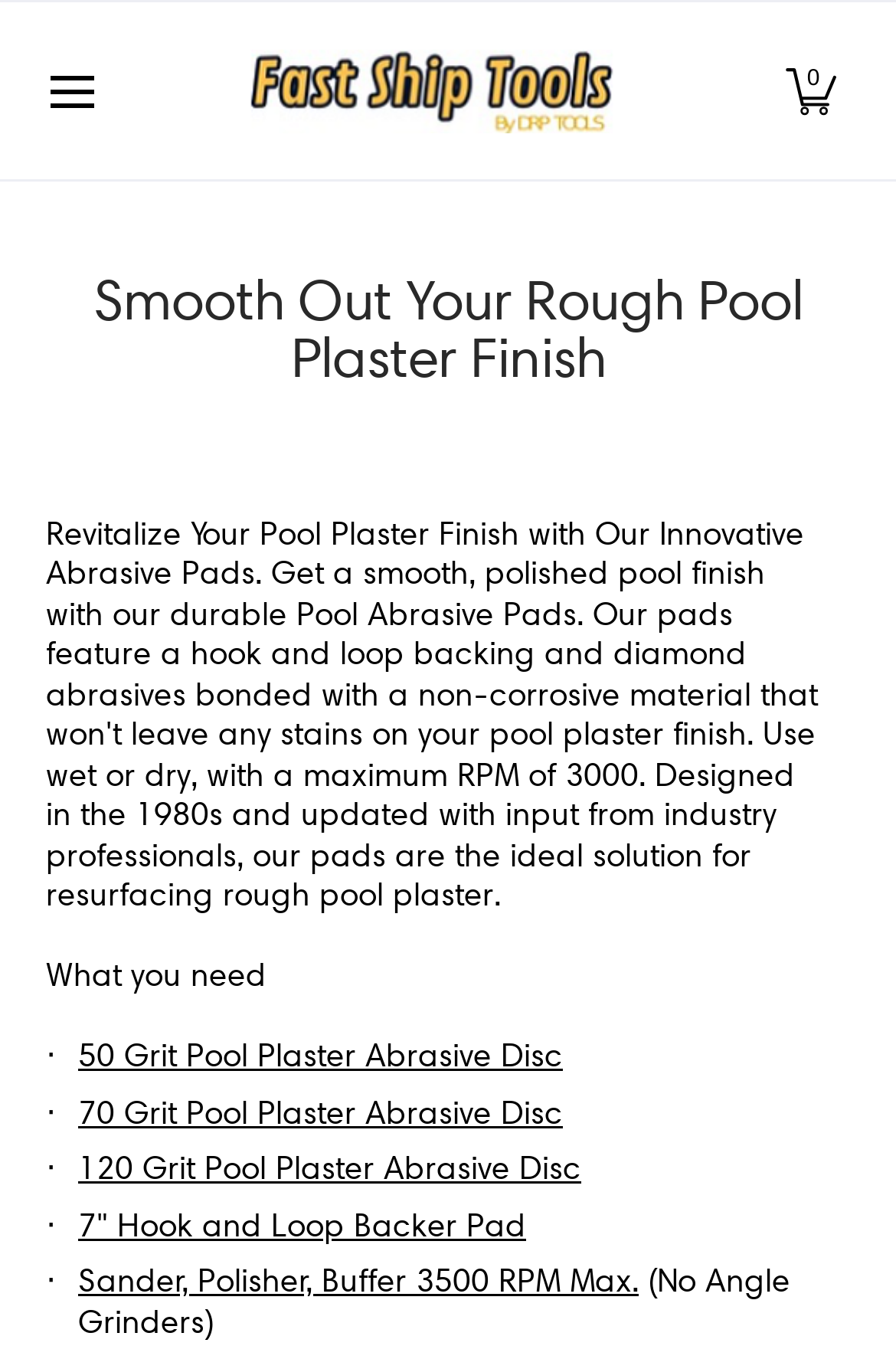What is the last product listed?
Examine the image and give a concise answer in one word or a short phrase.

Sander, Polisher, Buffer 3500 RPM Max.